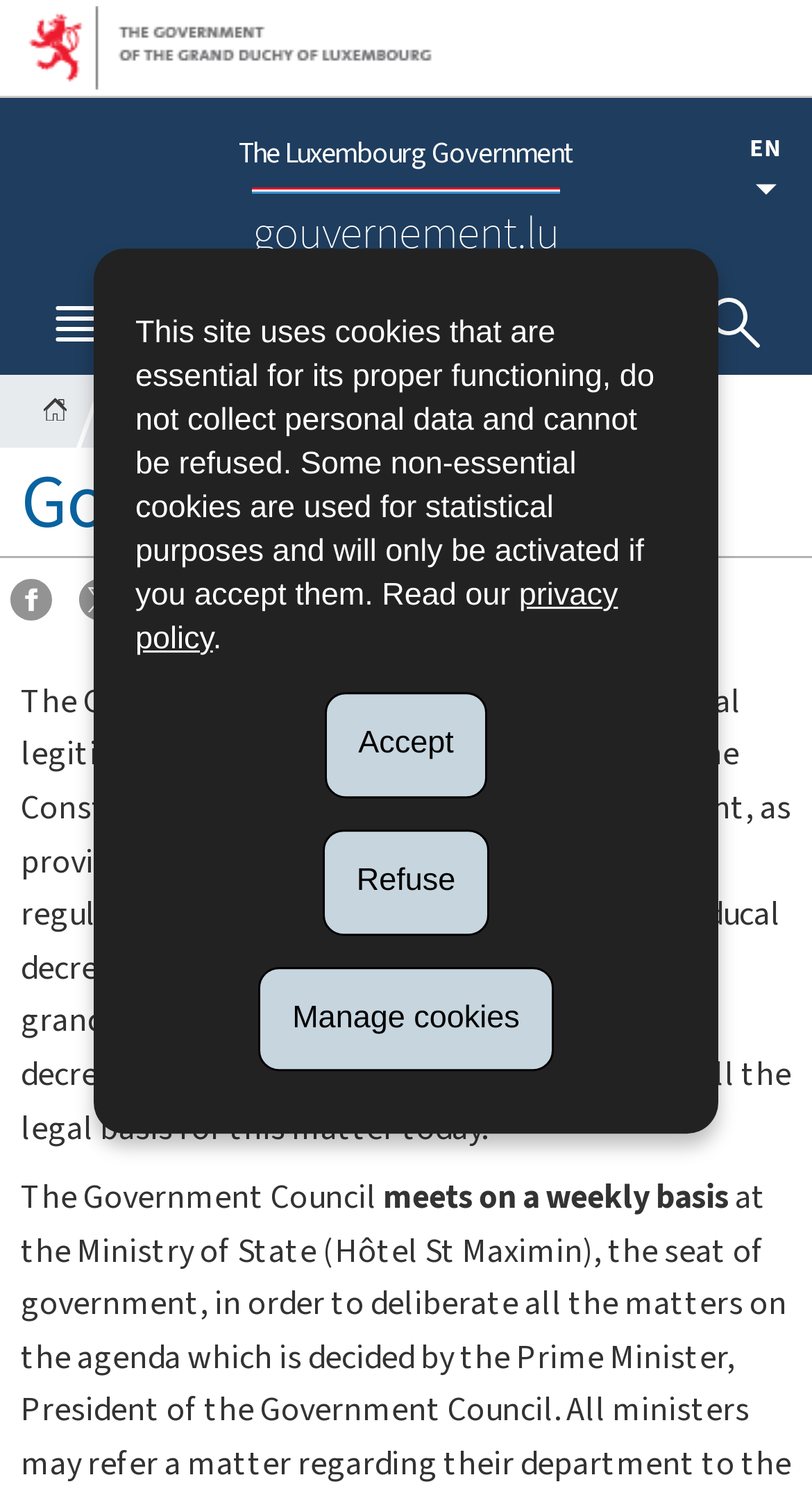Respond with a single word or phrase to the following question:
What can be shared on social media?

The webpage